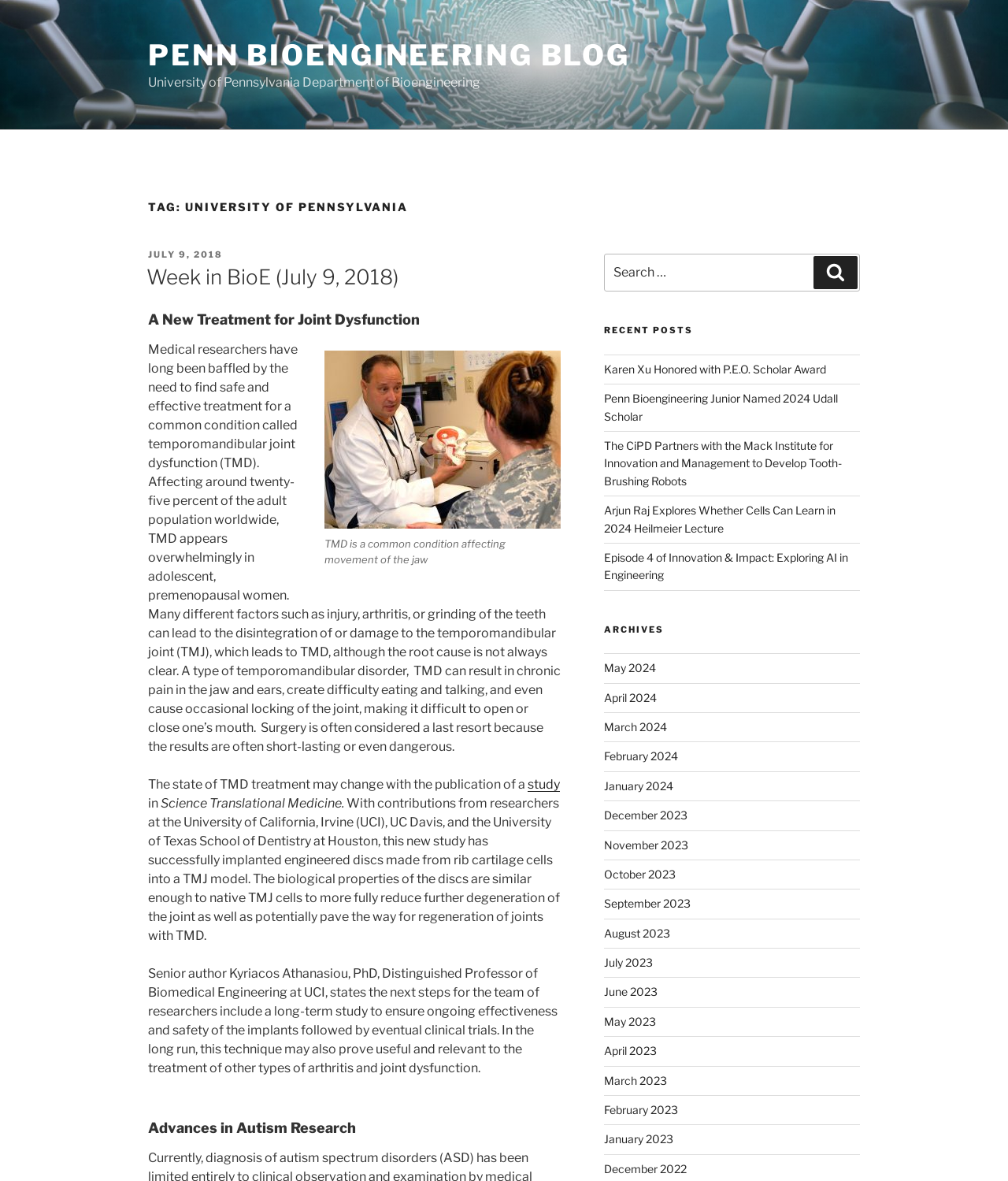Please identify the bounding box coordinates of the element on the webpage that should be clicked to follow this instruction: "Search for a keyword". The bounding box coordinates should be given as four float numbers between 0 and 1, formatted as [left, top, right, bottom].

[0.599, 0.215, 0.853, 0.247]